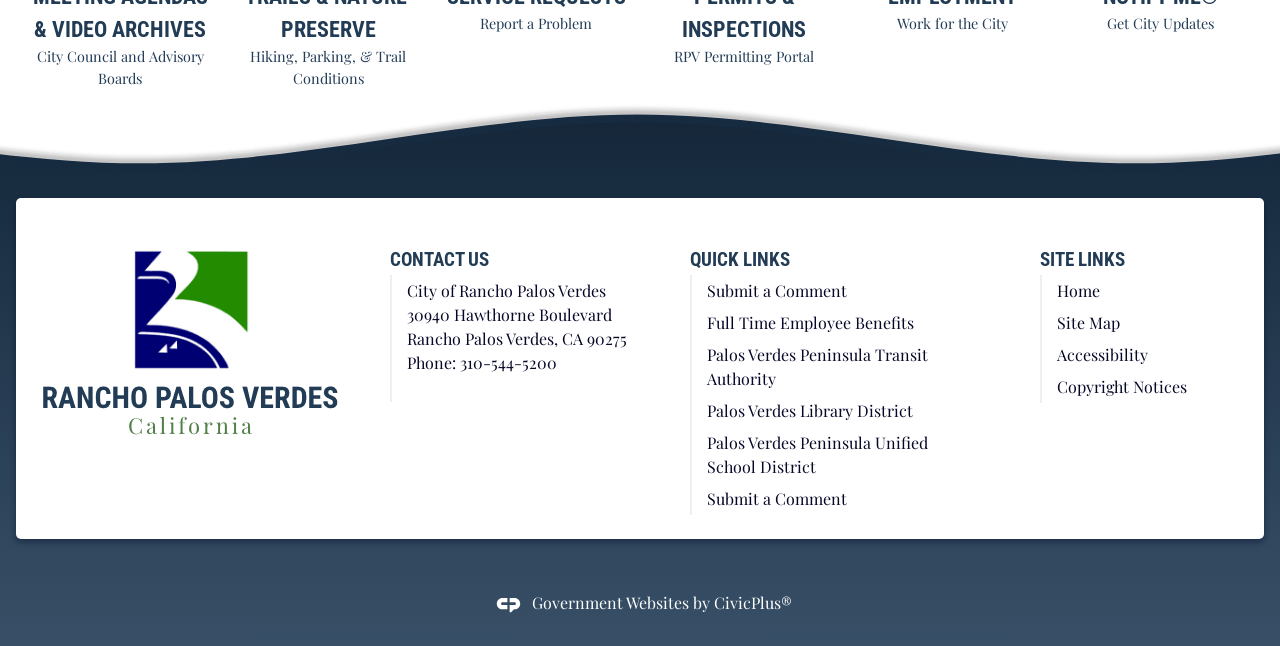Can you specify the bounding box coordinates of the area that needs to be clicked to fulfill the following instruction: "View the Site Map"?

[0.826, 0.483, 0.875, 0.516]